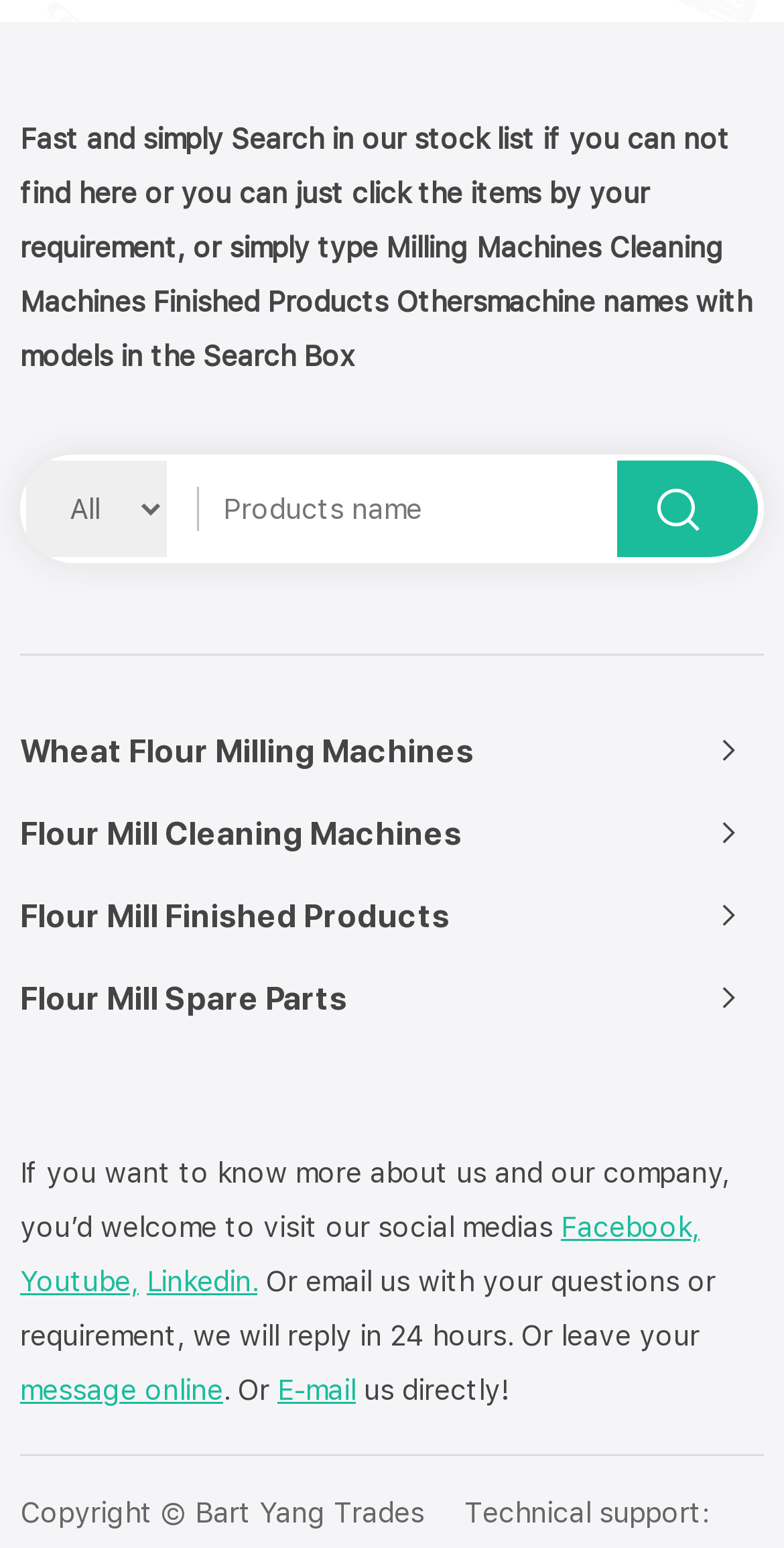Determine the bounding box for the described HTML element: "parent_node: All name="keyboard" placeholder="Products name"". Ensure the coordinates are four float numbers between 0 and 1 in the format [left, top, right, bottom].

[0.254, 0.298, 0.787, 0.36]